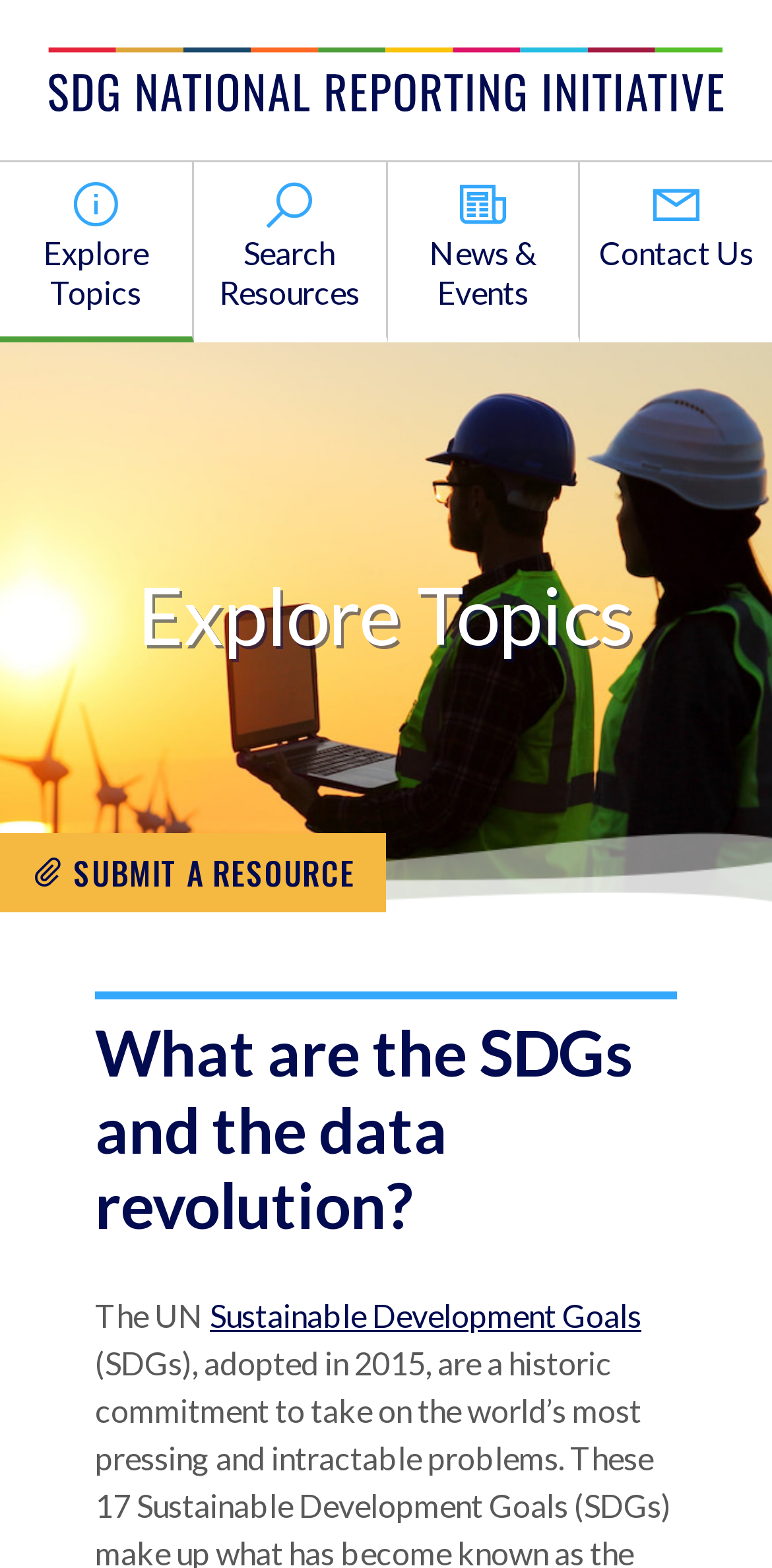Identify the bounding box coordinates of the HTML element based on this description: "aria-label="SDG National Reporting Initiative Home"".

[0.062, 0.03, 0.938, 0.072]